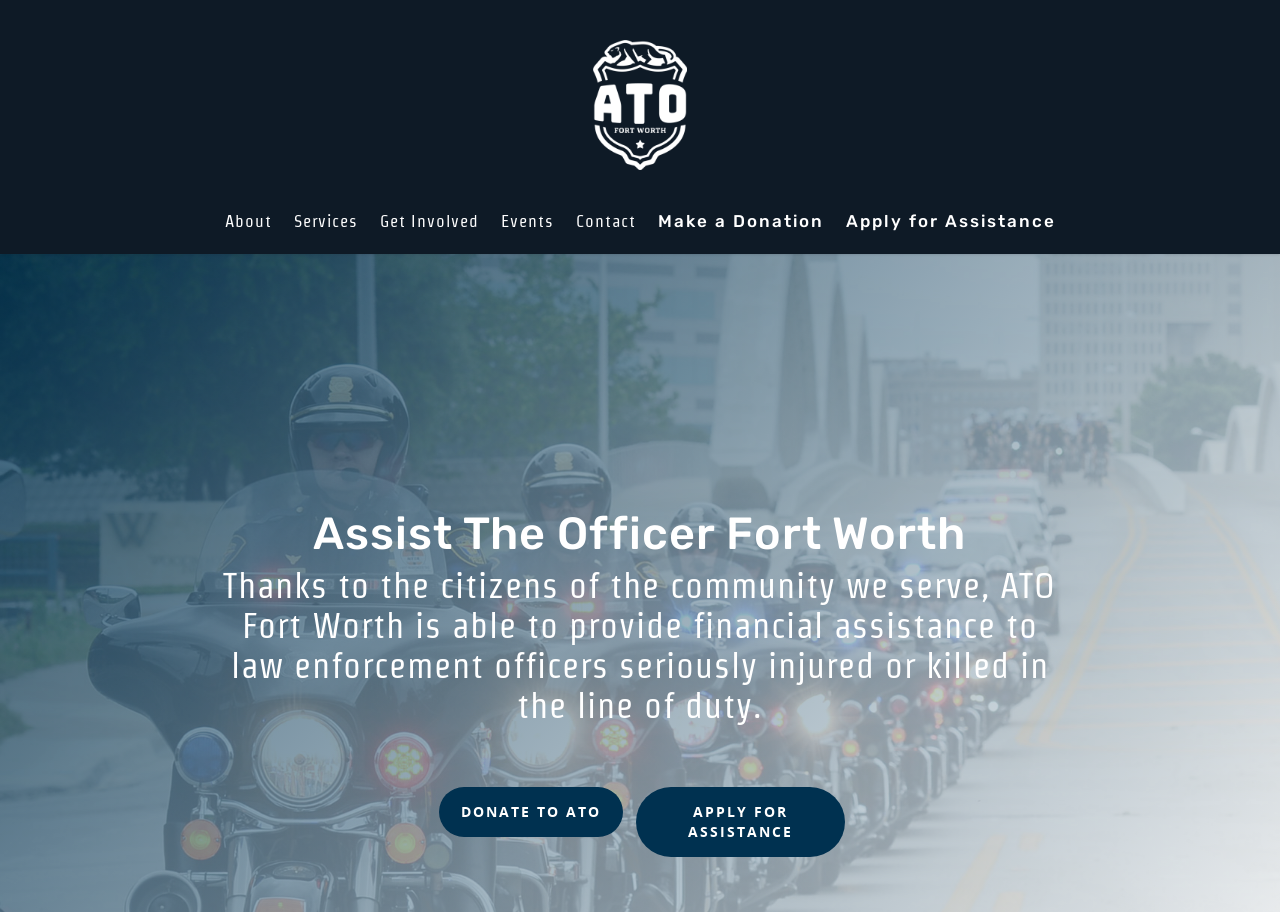Find the bounding box coordinates for the area that should be clicked to accomplish the instruction: "Apply for Assistance".

[0.653, 0.23, 0.832, 0.278]